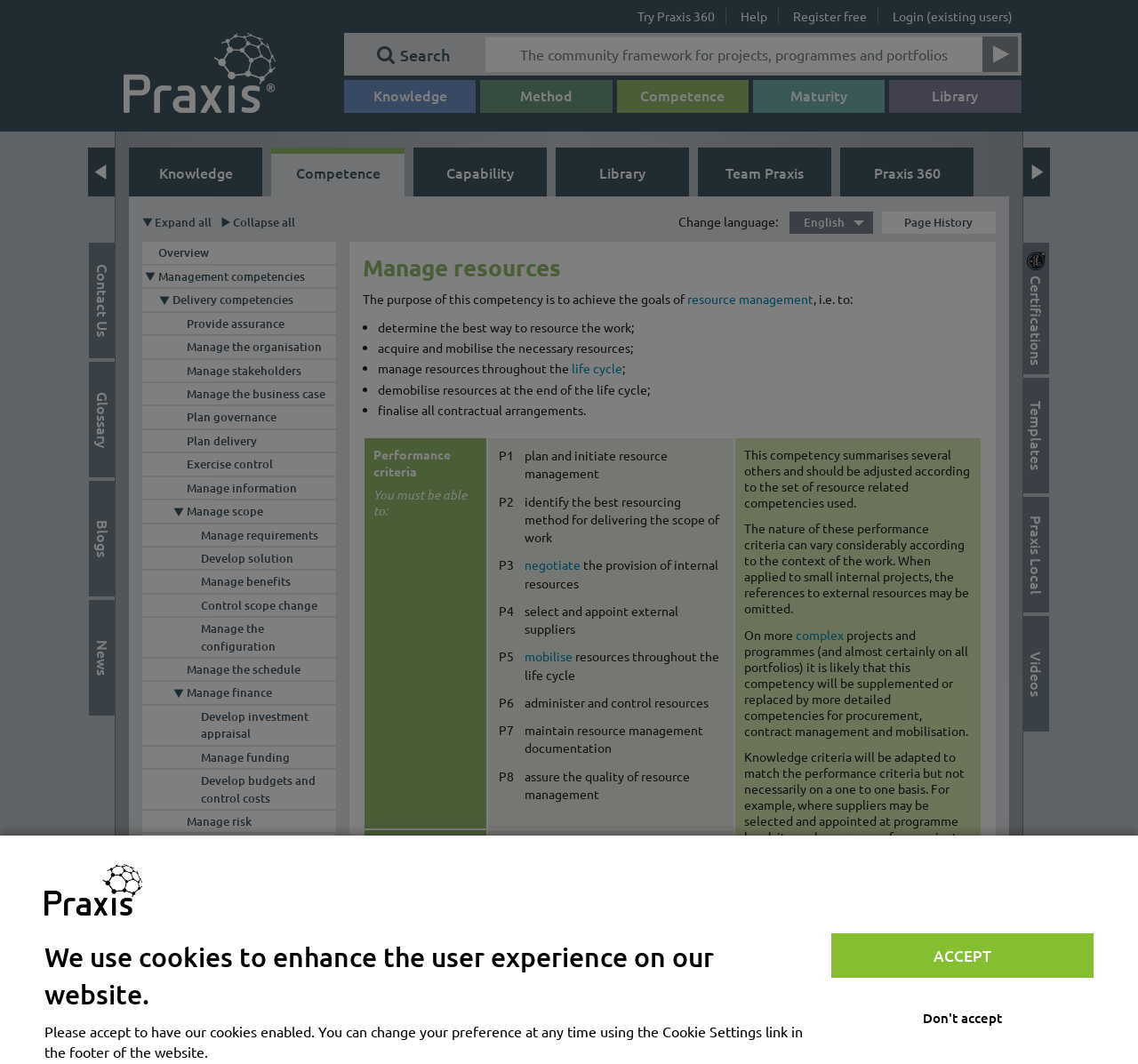Please provide the bounding box coordinates for the element that needs to be clicked to perform the following instruction: "Expand all sections". The coordinates should be given as four float numbers between 0 and 1, i.e., [left, top, right, bottom].

[0.125, 0.199, 0.186, 0.22]